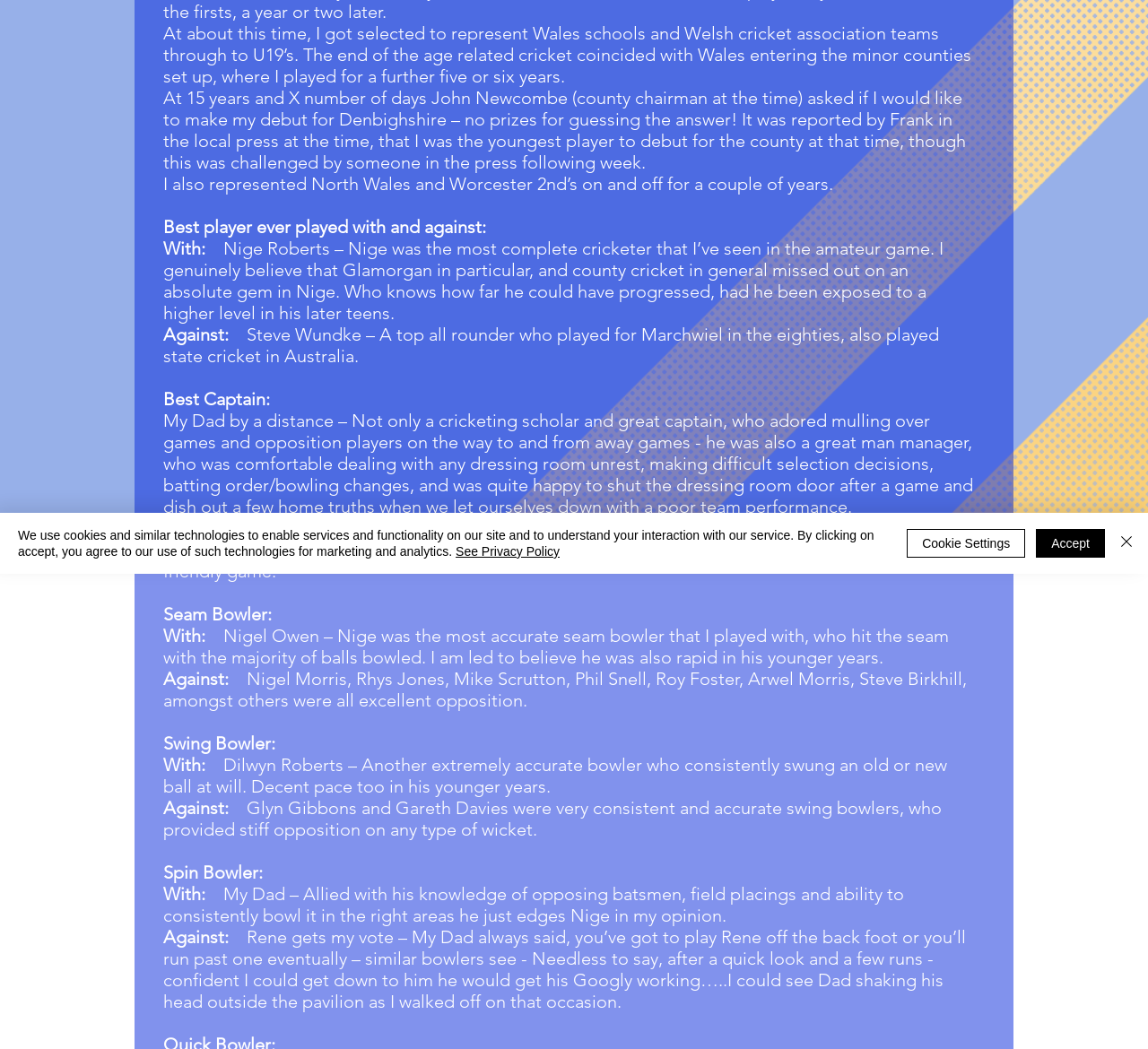Please determine the bounding box coordinates for the UI element described here. Use the format (top-left x, top-left y, bottom-right x, bottom-right y) with values bounded between 0 and 1: Cookie Settings

[0.79, 0.504, 0.893, 0.531]